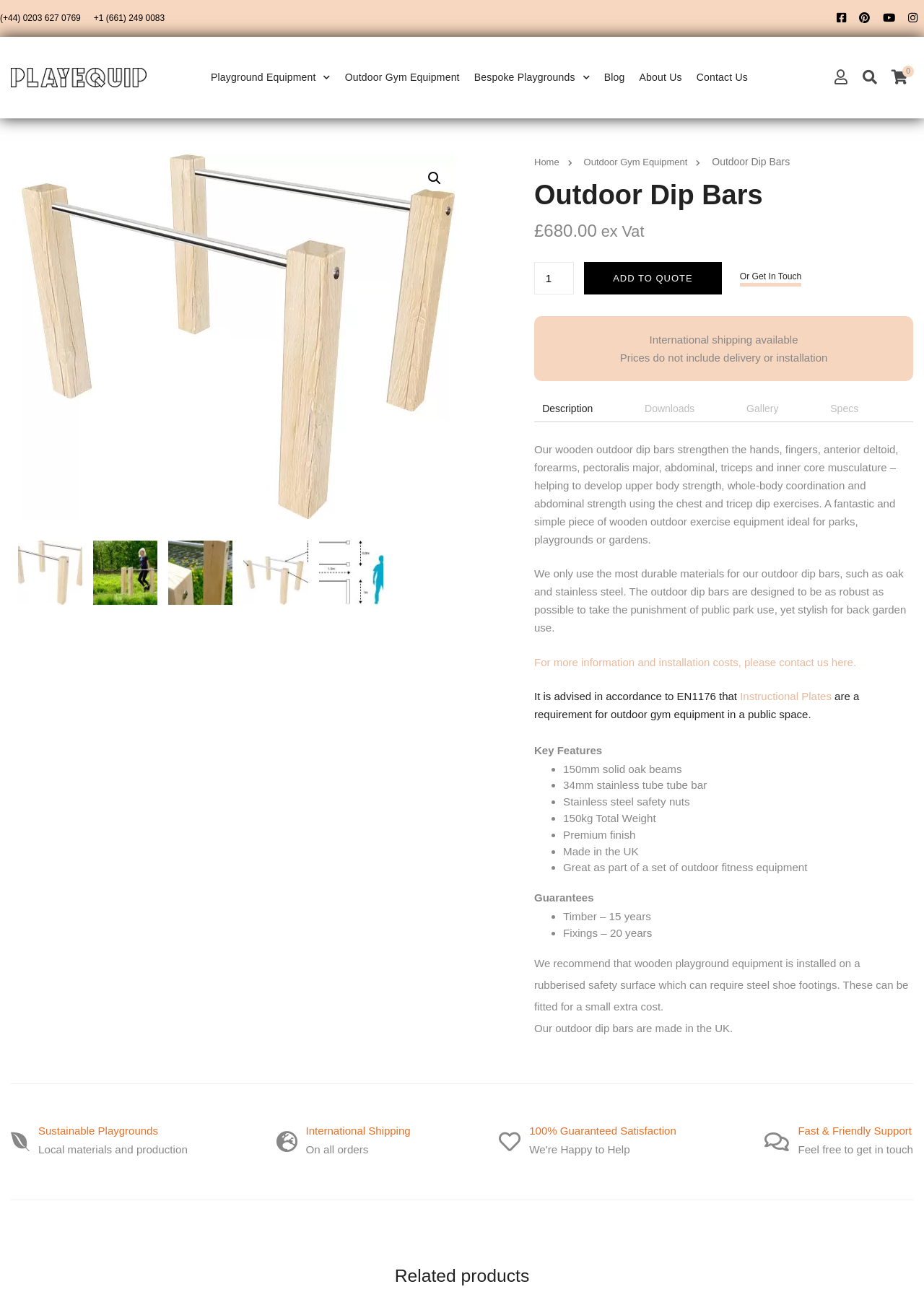Specify the bounding box coordinates of the element's region that should be clicked to achieve the following instruction: "Search the site". The bounding box coordinates consist of four float numbers between 0 and 1, in the format [left, top, right, bottom].

None